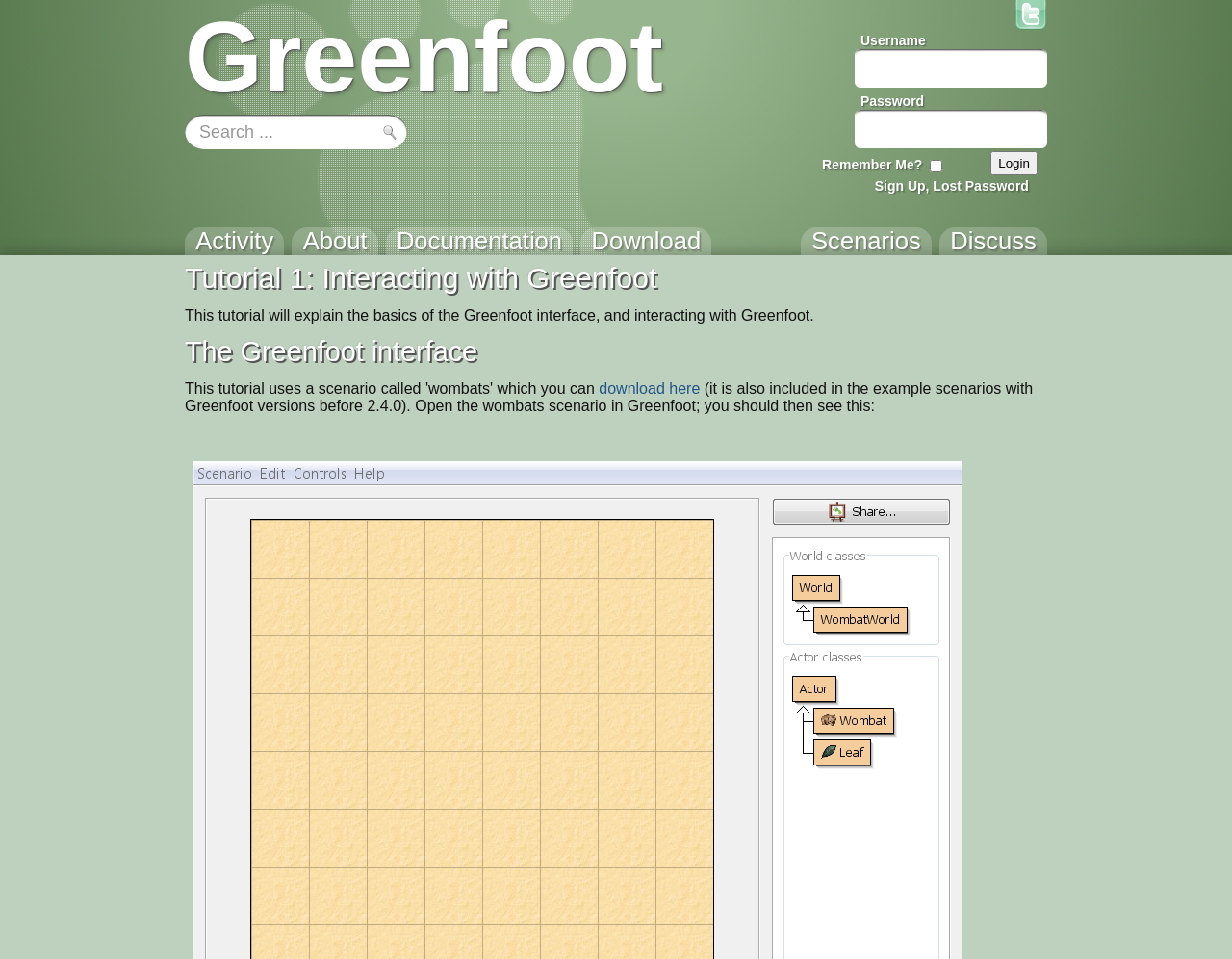Determine the heading of the webpage and extract its text content.

Tutorial 1: Interacting with Greenfoot